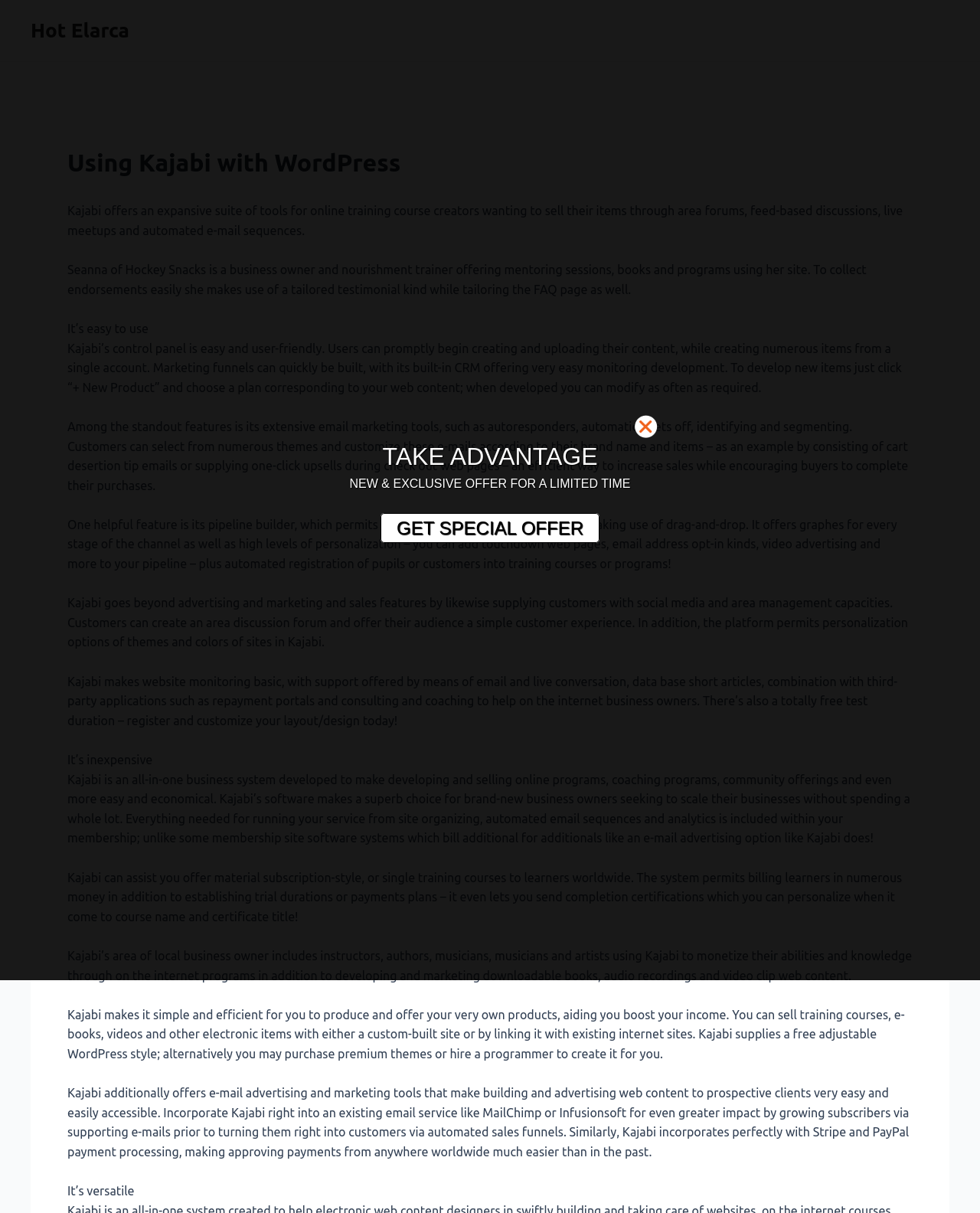Identify the bounding box of the HTML element described here: "alt="Greta Muscat Azzopardi"". Provide the coordinates as four float numbers between 0 and 1: [left, top, right, bottom].

None